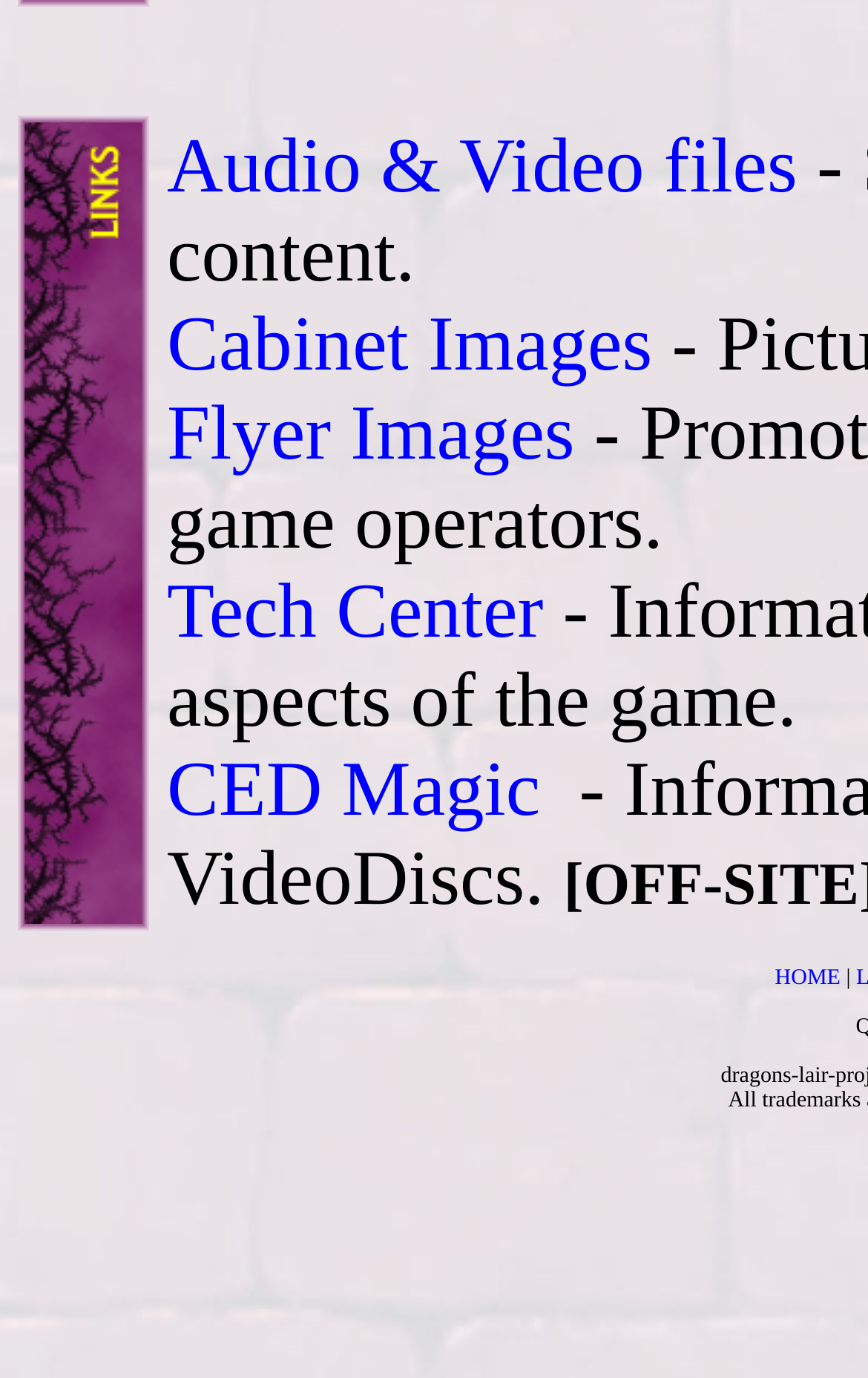Locate the bounding box coordinates of the UI element described by: "HOME". Provide the coordinates as four float numbers between 0 and 1, formatted as [left, top, right, bottom].

[0.893, 0.693, 0.968, 0.721]